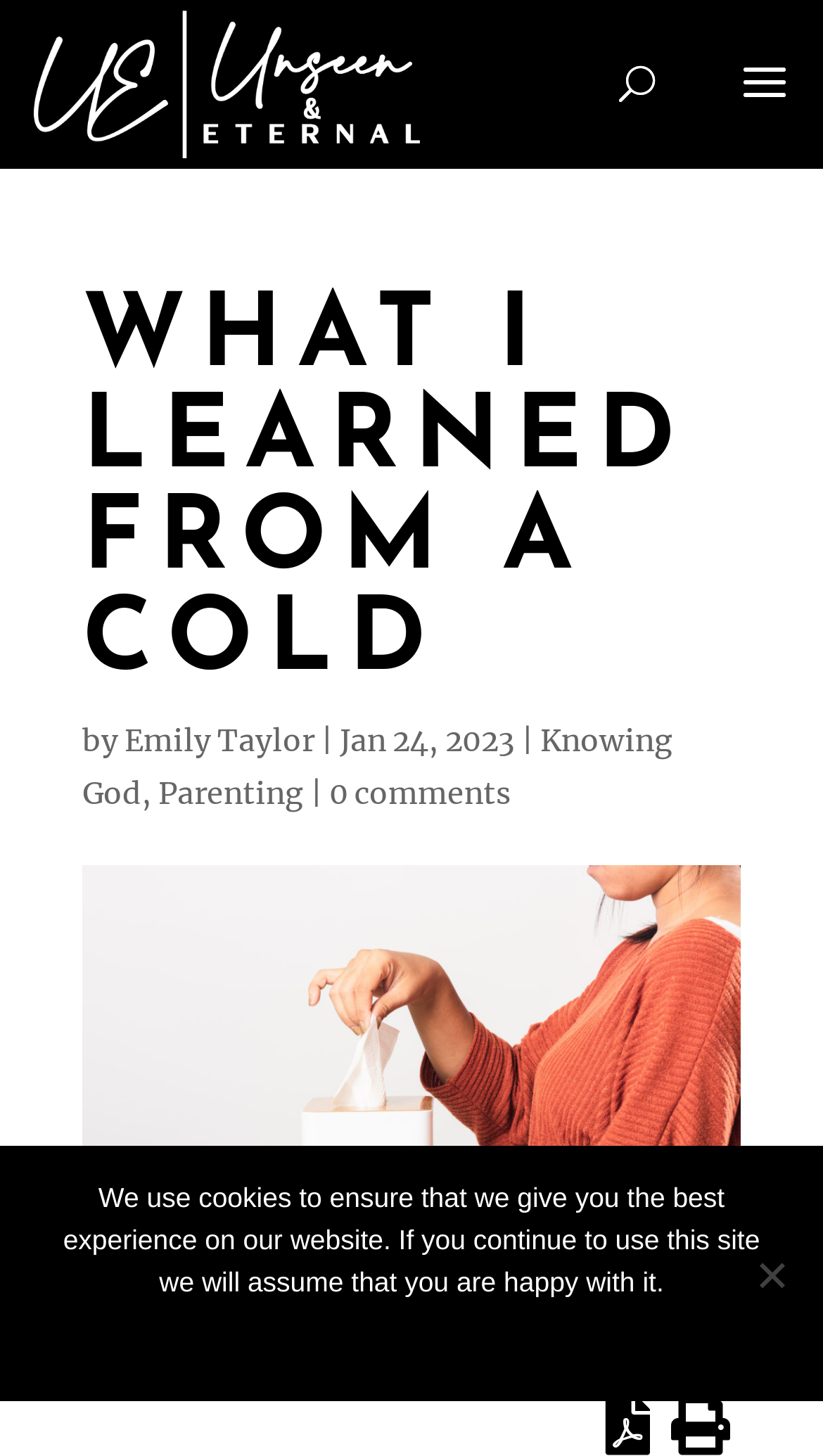Find the bounding box coordinates of the area that needs to be clicked in order to achieve the following instruction: "Share the article". The coordinates should be specified as four float numbers between 0 and 1, i.e., [left, top, right, bottom].

[0.723, 0.974, 0.803, 1.0]